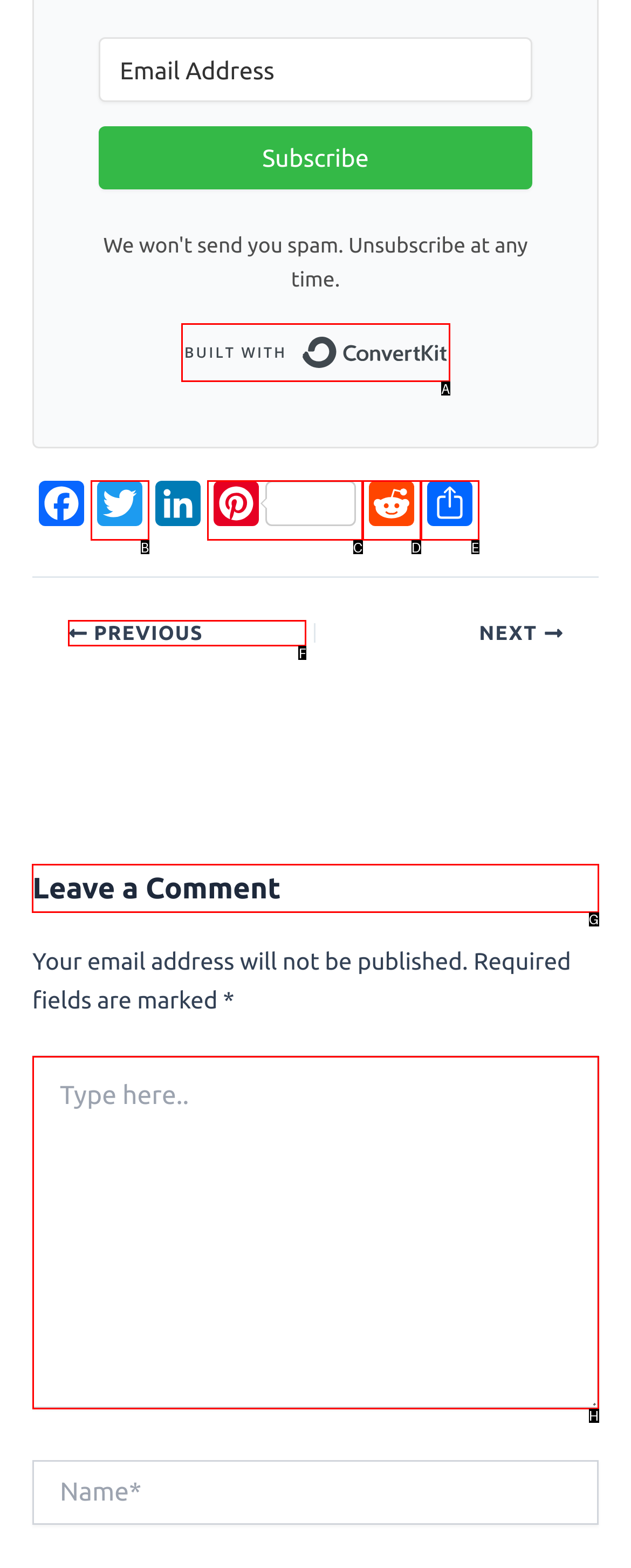Choose the UI element you need to click to carry out the task: Leave a comment.
Respond with the corresponding option's letter.

G